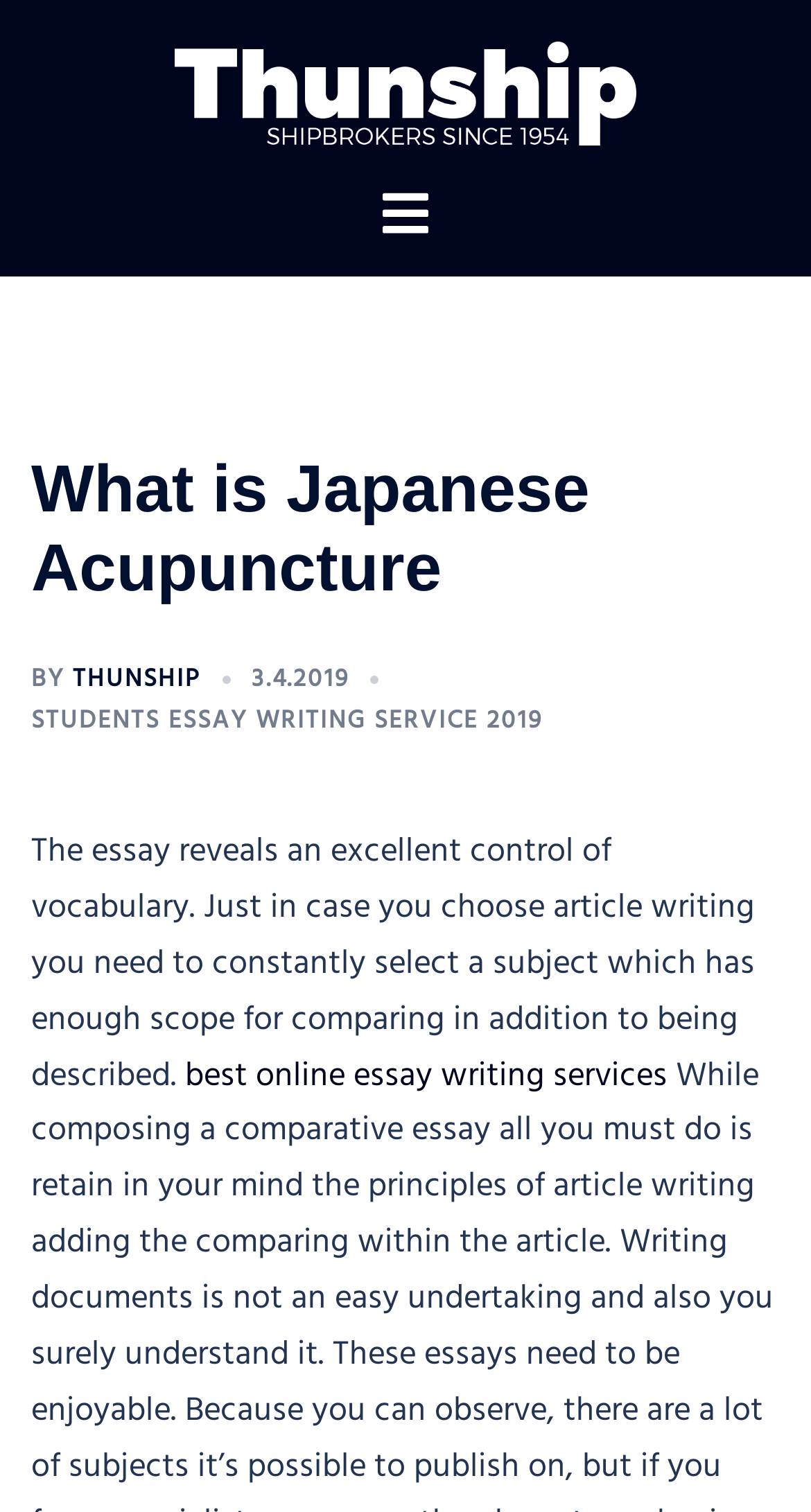Using the element description: "title="Thunship"", determine the bounding box coordinates for the specified UI element. The coordinates should be four float numbers between 0 and 1, [left, top, right, bottom].

[0.215, 0.044, 0.785, 0.08]